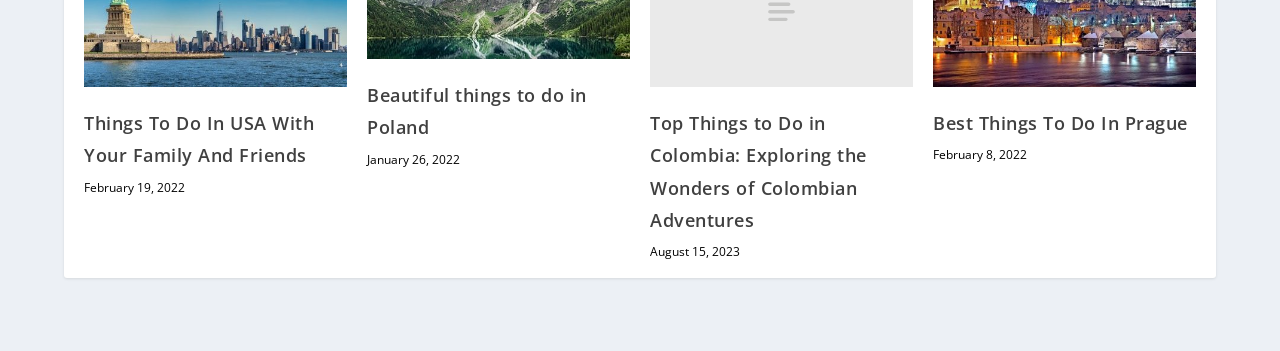Please provide the bounding box coordinates for the element that needs to be clicked to perform the following instruction: "learn about top things to do in Colombia". The coordinates should be given as four float numbers between 0 and 1, i.e., [left, top, right, bottom].

[0.508, 0.251, 0.677, 0.596]